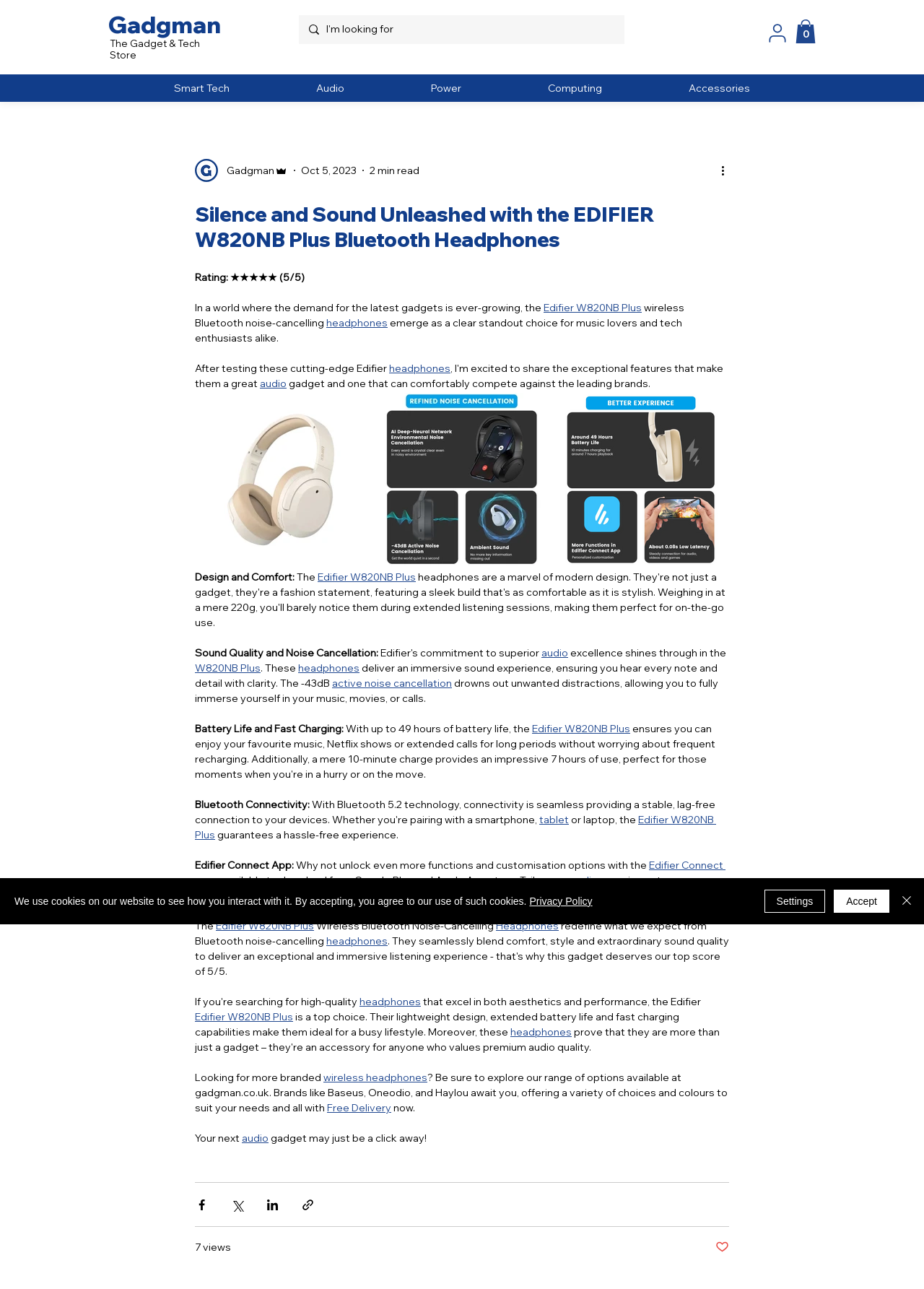Please identify the bounding box coordinates of the element I should click to complete this instruction: 'Read the company blog'. The coordinates should be given as four float numbers between 0 and 1, like this: [left, top, right, bottom].

None